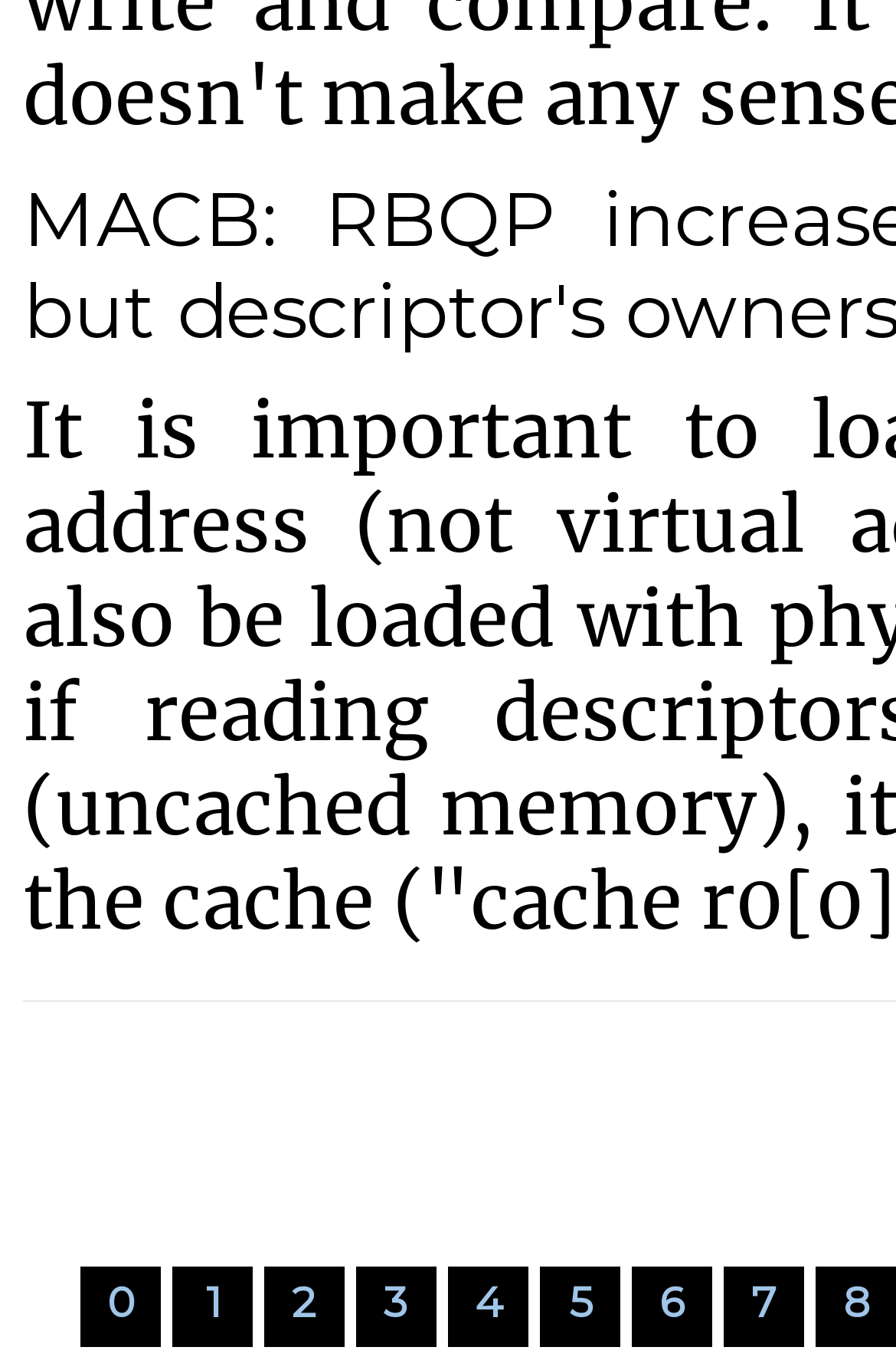Use a single word or phrase to answer the question:
Are all links at the same vertical position?

Yes